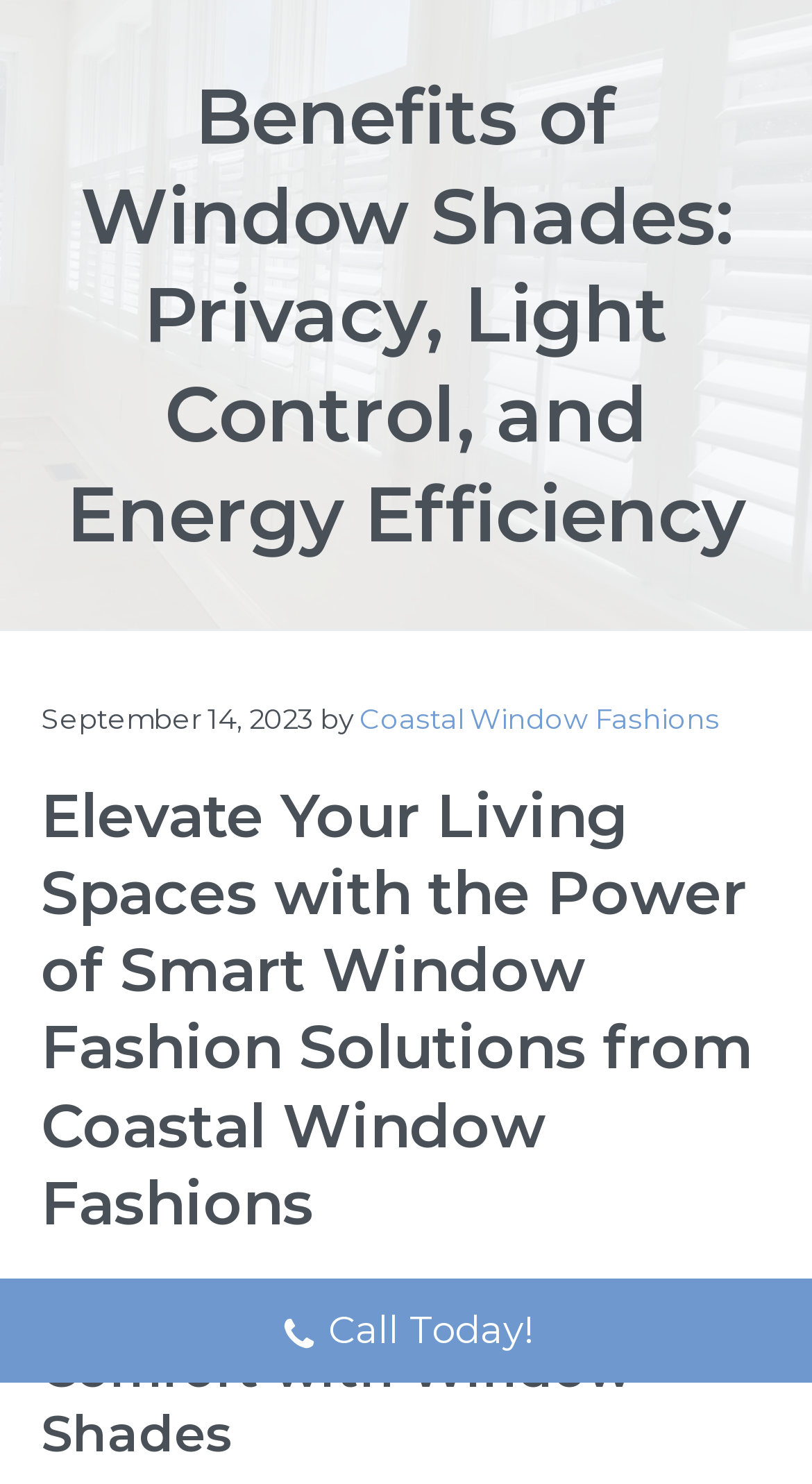What is the name of the company mentioned on this webpage?
From the details in the image, provide a complete and detailed answer to the question.

The company name is mentioned in the heading 'Benefits of Window Shades: Privacy, Light Control, and Energy Efficiency' and also as a link 'Coastal Window Fashions'.